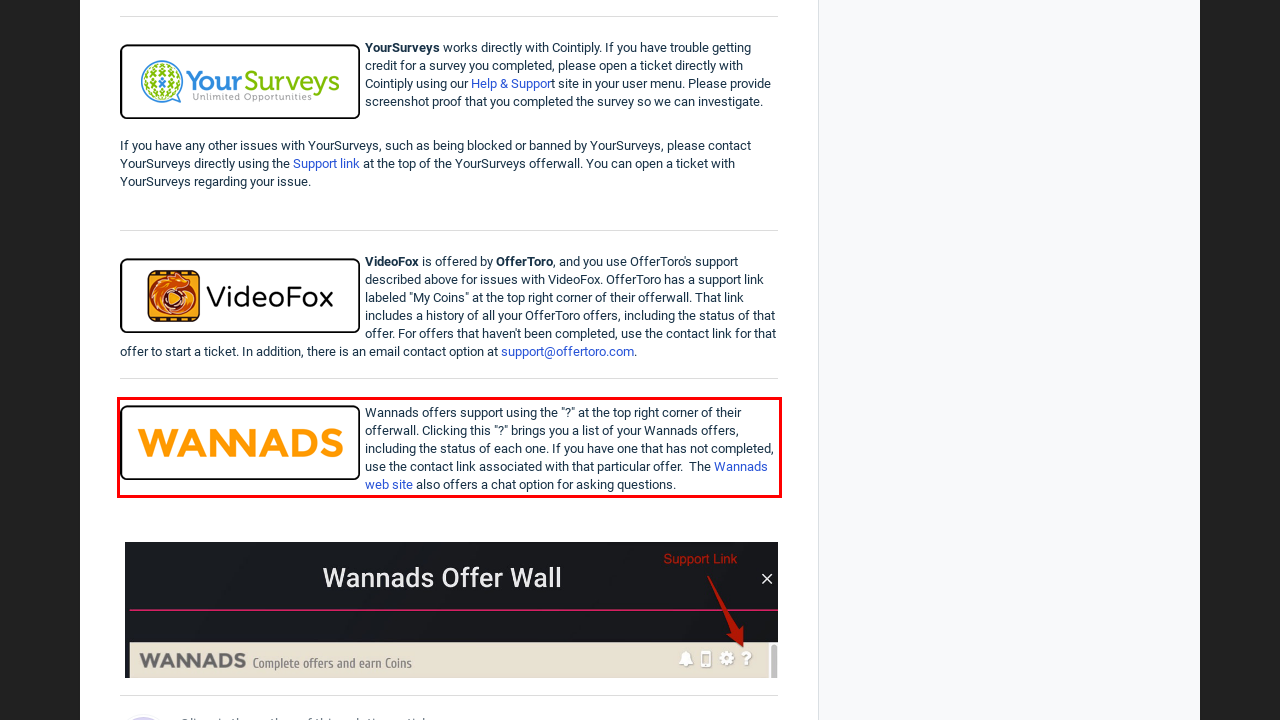Please use OCR to extract the text content from the red bounding box in the provided webpage screenshot.

Wannads offers support using the "?" at the top right corner of their offerwall. Clicking this "?" brings you a list of your Wannads offers, including the status of each one. If you have one that has not completed, use the contact link associated with that particular offer. The Wannads web site also offers a chat option for asking questions.